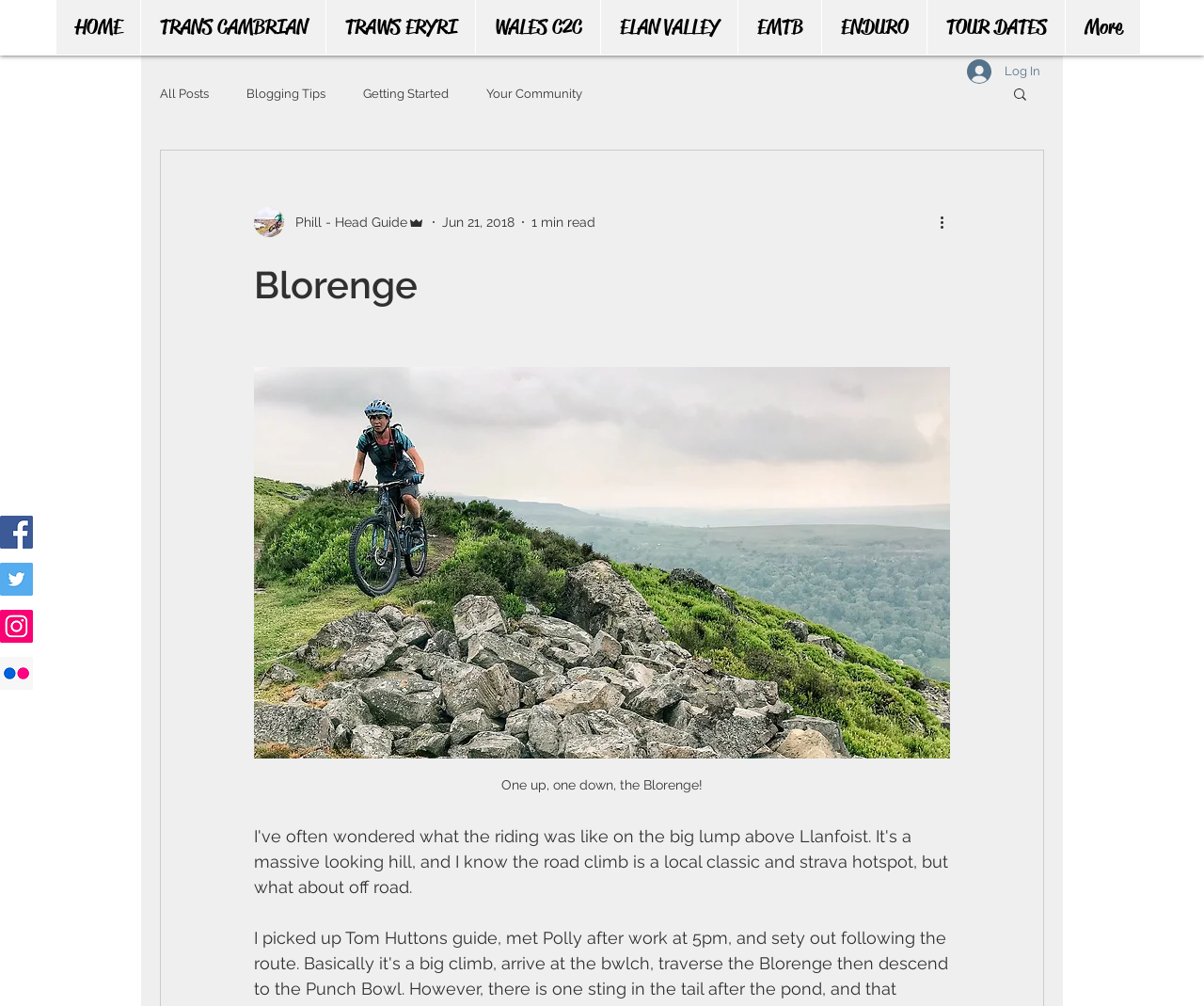Refer to the image and answer the question with as much detail as possible: What is the name of the hill mentioned?

I found the answer by looking at the meta description and the heading element 'Blorenge' which suggests that the webpage is about a hill or a mountain called Blorenge.